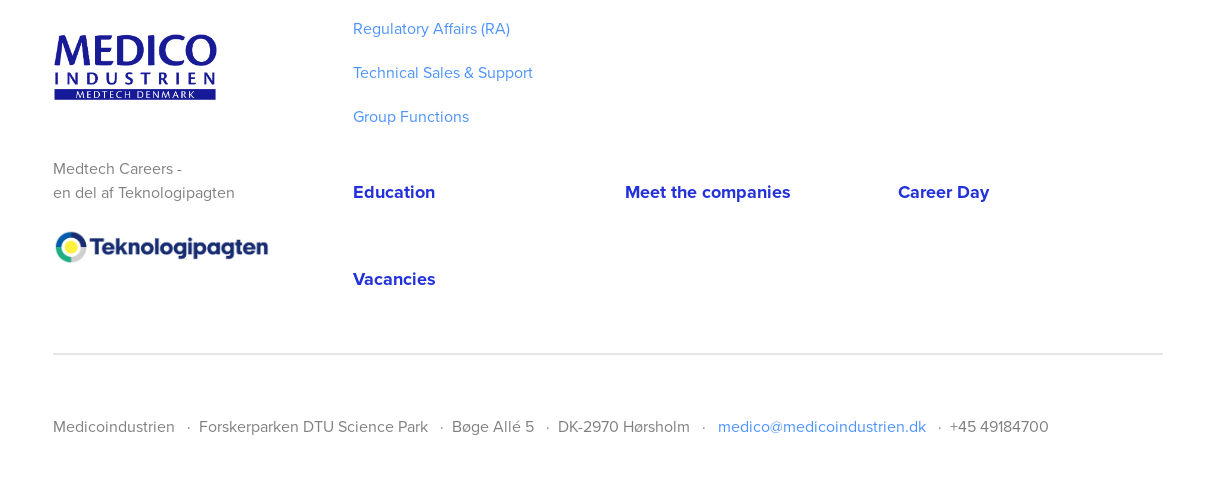Where is the physical address of Medicoindustrien located?
Using the visual information, reply with a single word or short phrase.

Forskerparken DTU Science Park